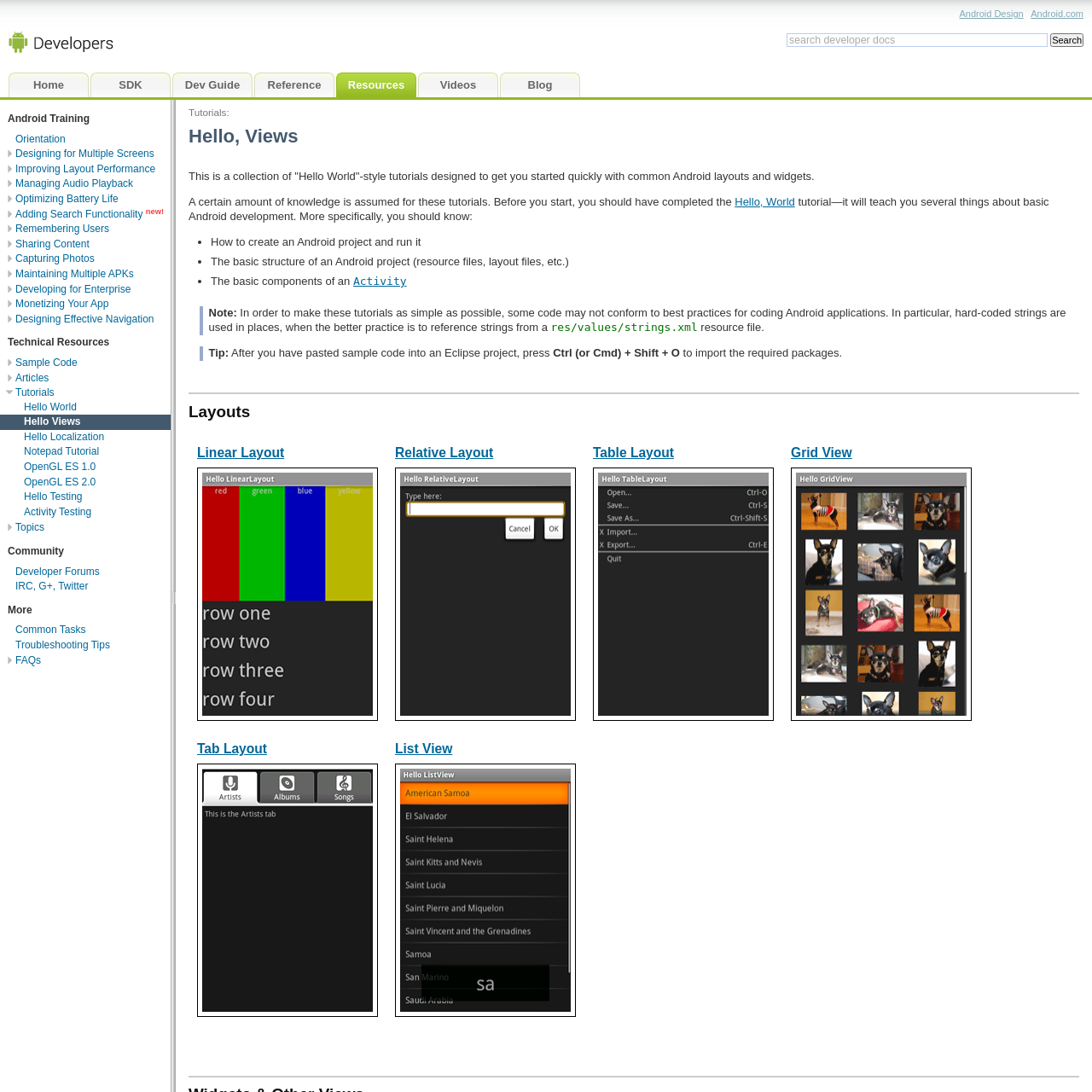Provide the bounding box coordinates of the HTML element described by the text: "Search".

None